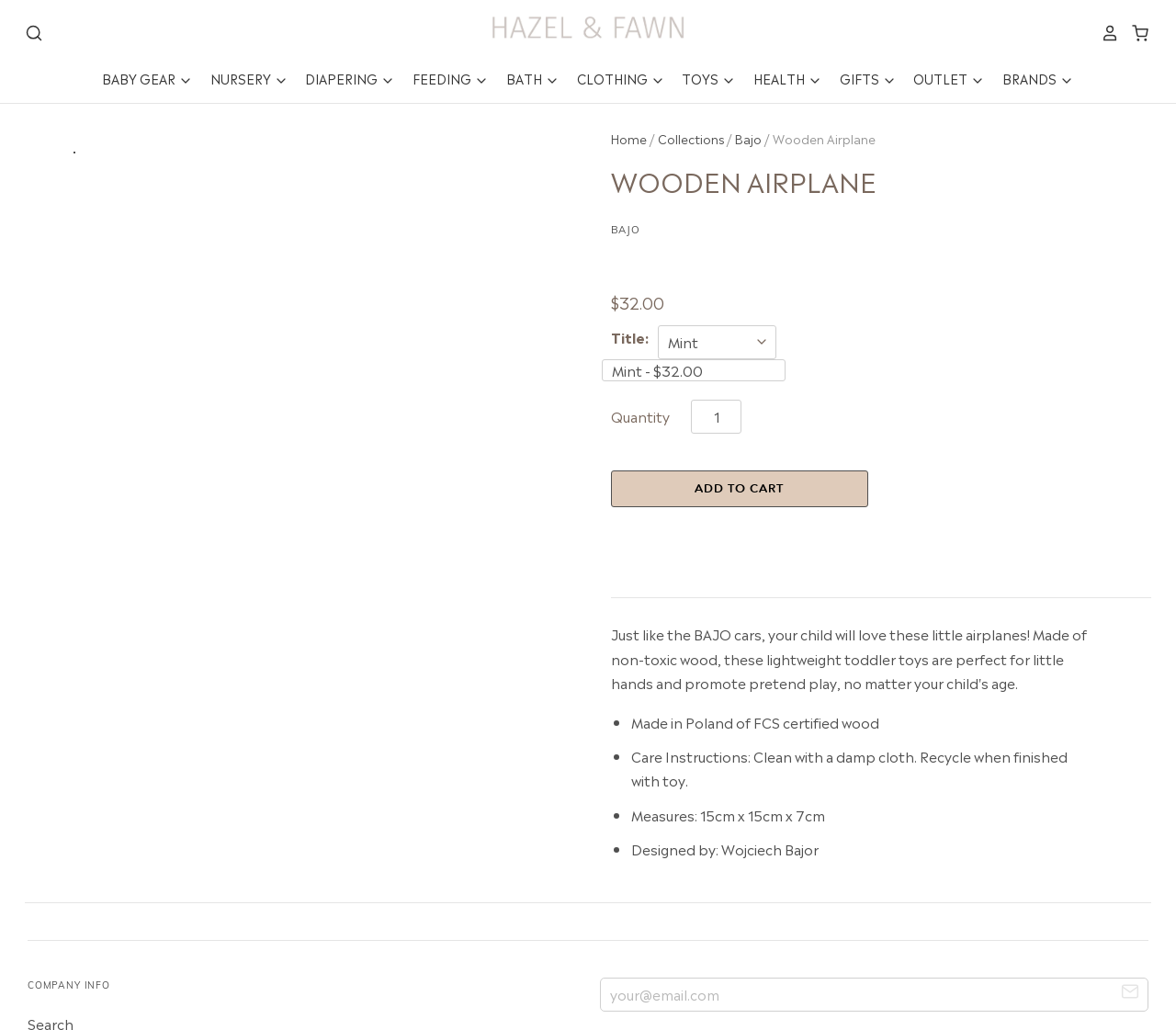What is the material of the wooden airplane?
Please provide a comprehensive answer based on the details in the screenshot.

The material of the wooden airplane can be determined by looking at the static text 'Made in Poland of FCS certified wood' on the webpage, which provides information about the product's material.